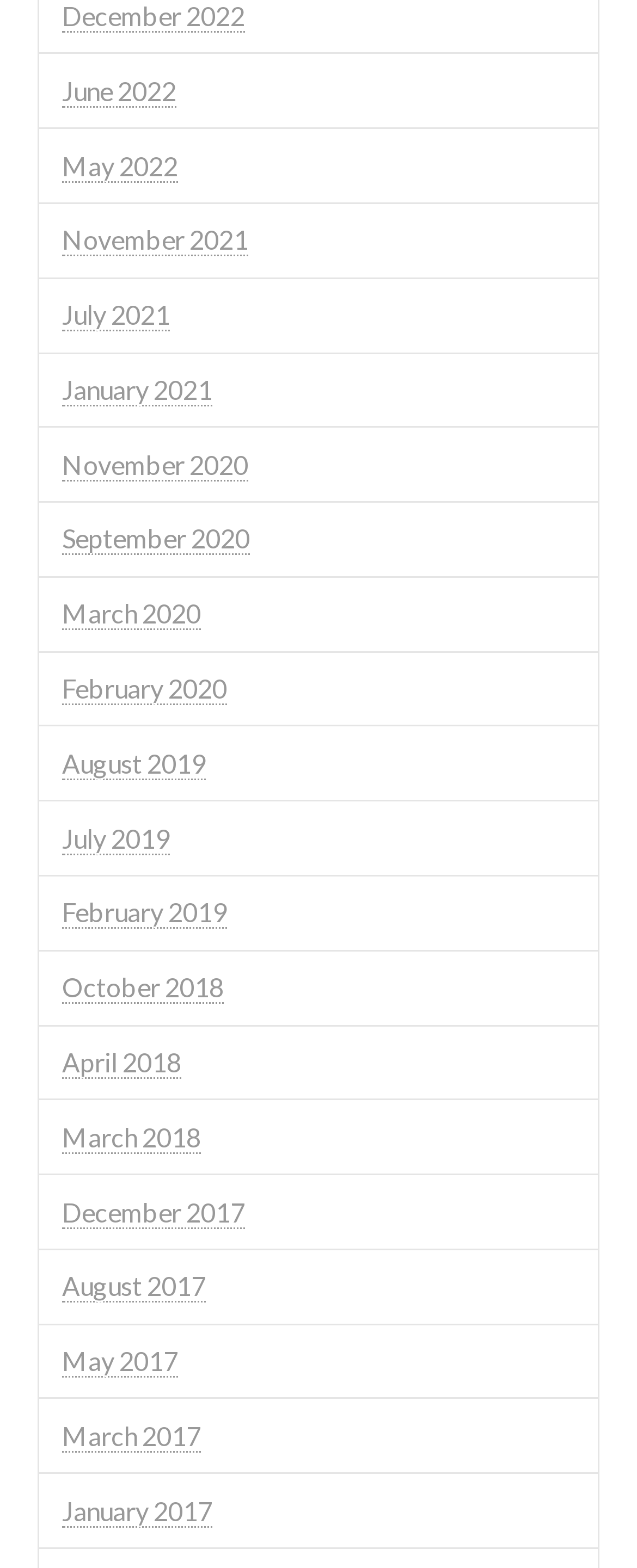Identify the bounding box coordinates necessary to click and complete the given instruction: "view December 2022".

[0.097, 0.0, 0.385, 0.021]